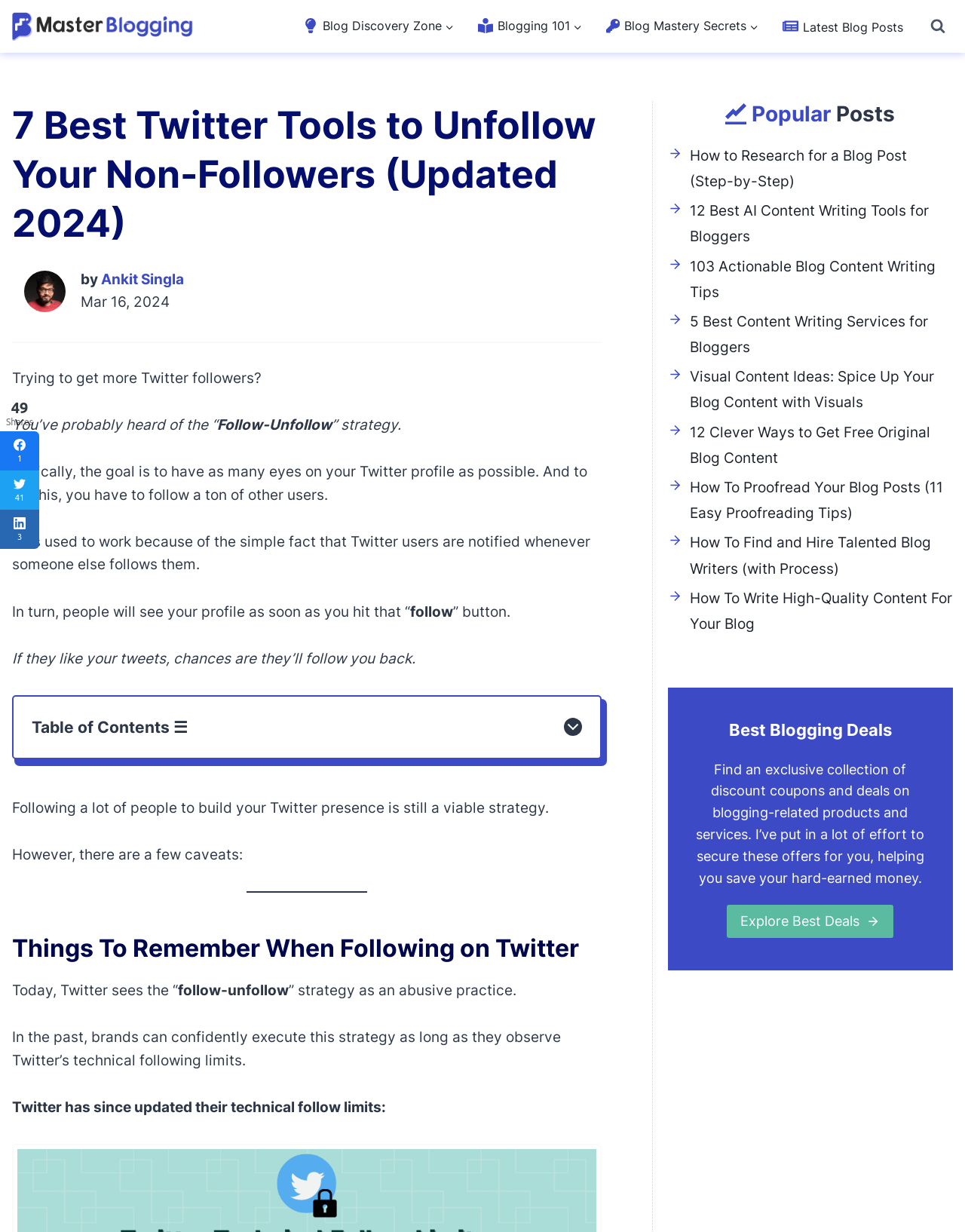Specify the bounding box coordinates of the area to click in order to execute this command: 'View the 'Primary Navigation' menu'. The coordinates should consist of four float numbers ranging from 0 to 1, and should be formatted as [left, top, right, bottom].

[0.301, 0.005, 0.948, 0.038]